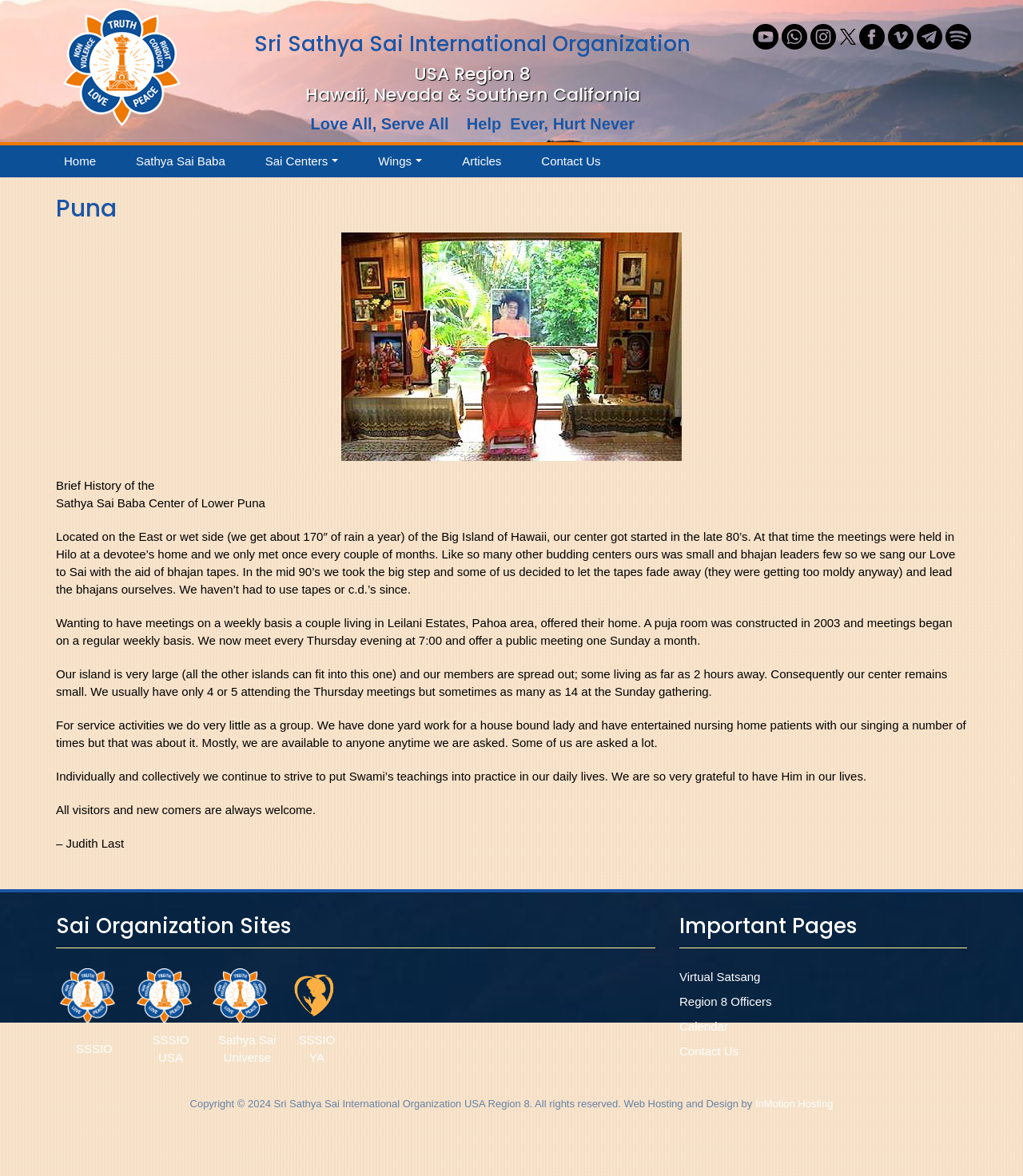How often do they meet at the center?
Answer briefly with a single word or phrase based on the image.

Every Thursday evening and one Sunday a month